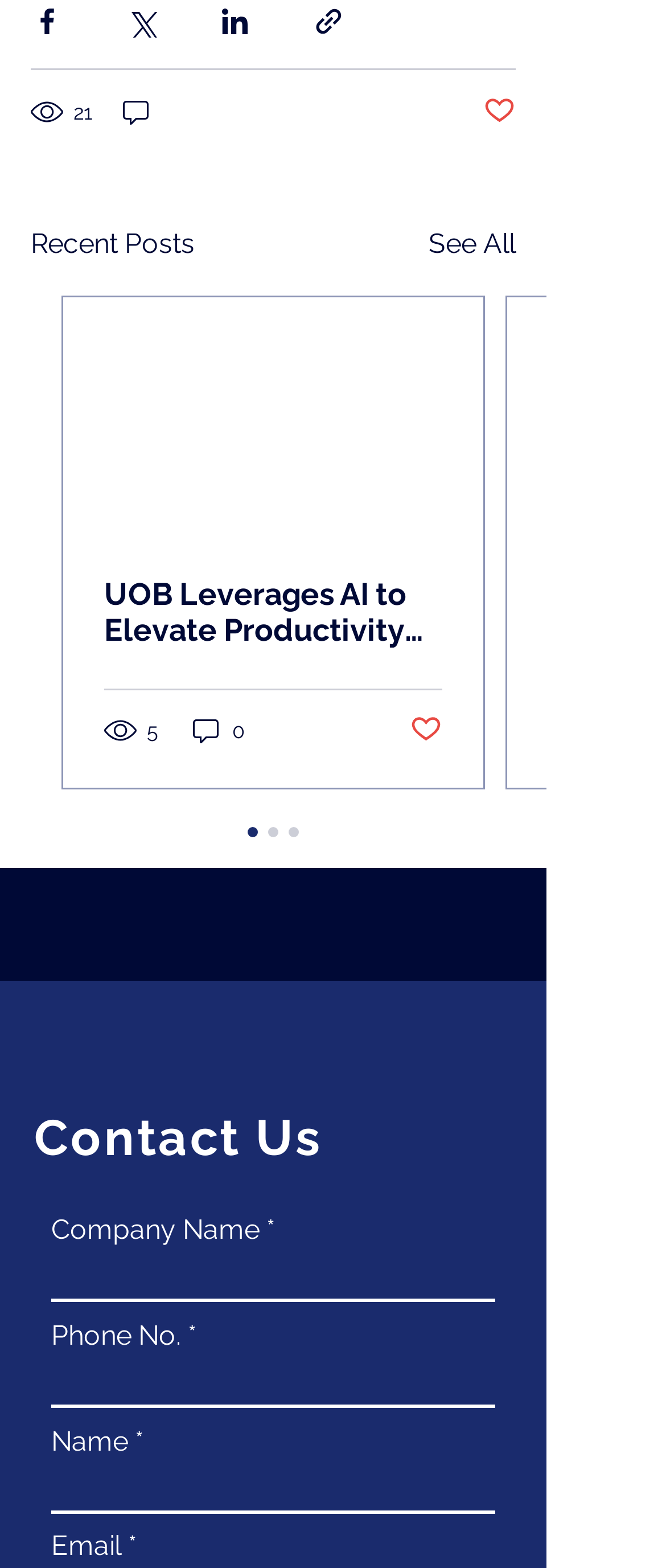Identify the coordinates of the bounding box for the element that must be clicked to accomplish the instruction: "Enter company name".

[0.077, 0.798, 0.744, 0.83]